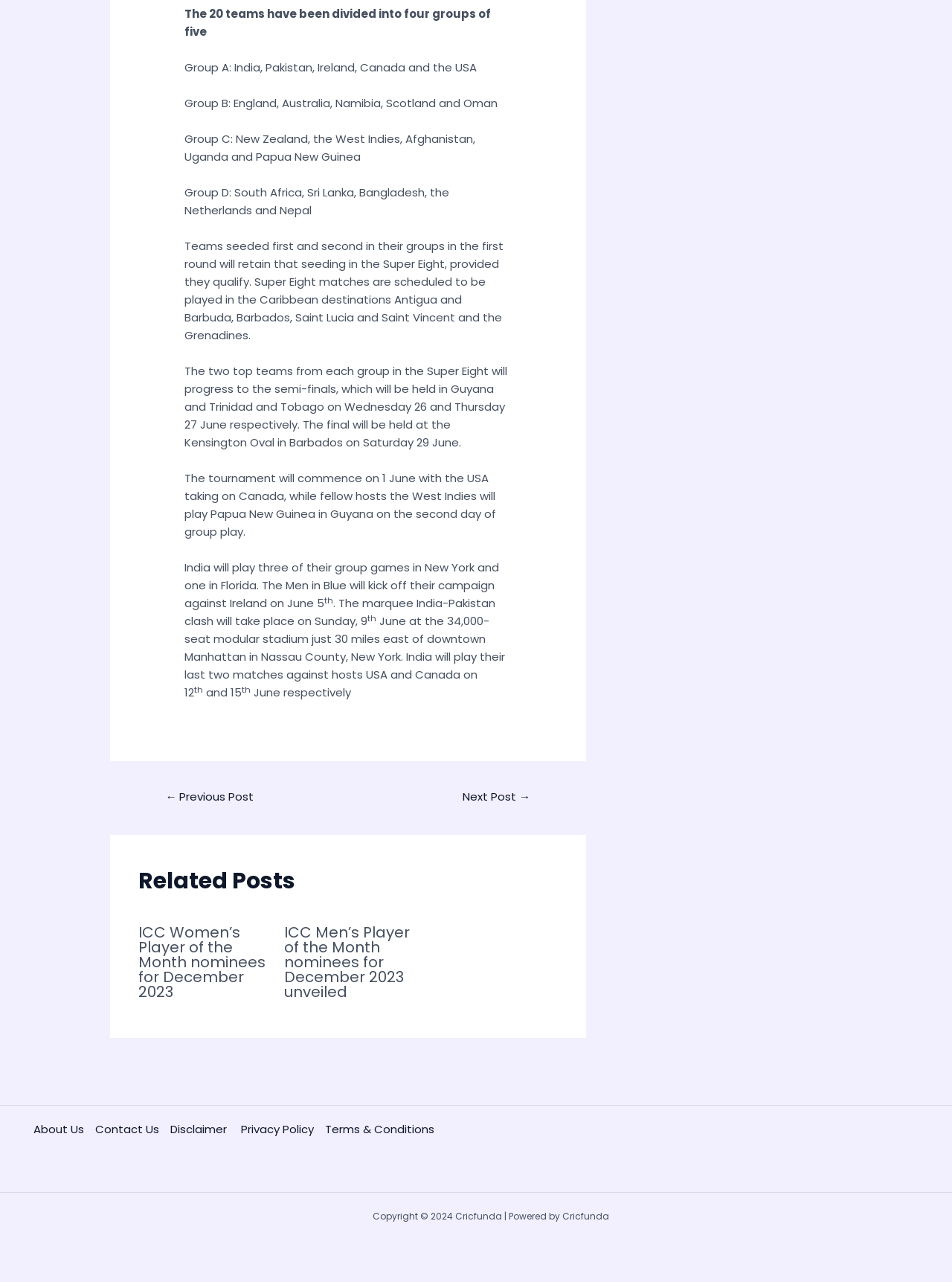Please locate the bounding box coordinates for the element that should be clicked to achieve the following instruction: "visit about us page". Ensure the coordinates are given as four float numbers between 0 and 1, i.e., [left, top, right, bottom].

[0.035, 0.874, 0.1, 0.888]